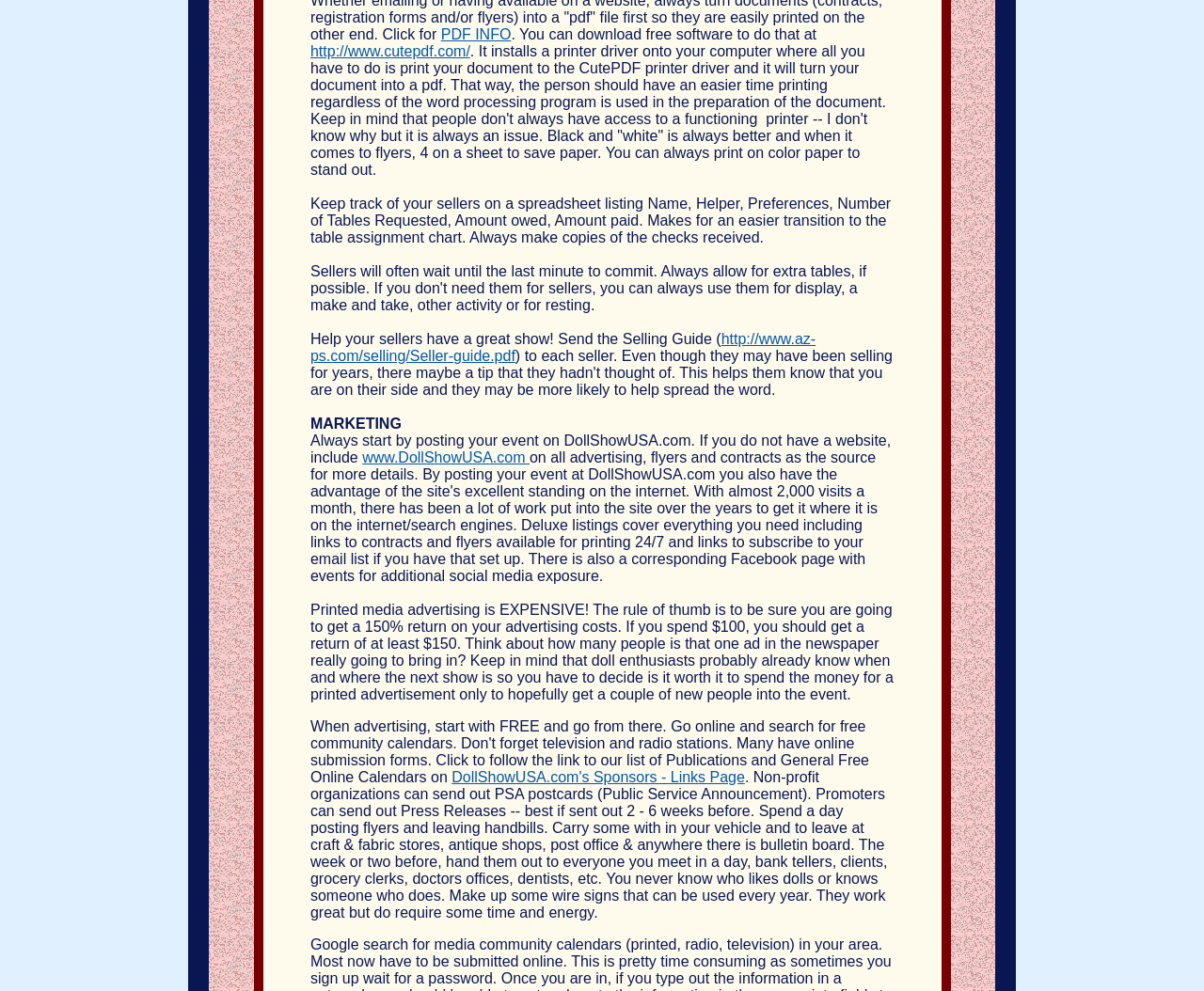Use the information in the screenshot to answer the question comprehensively: What is recommended for printing flyers?

The webpage suggests that black and white is always better when it comes to printing flyers, and recommends printing on color paper to stand out. It also suggests printing 4 flyers on a sheet to save paper.